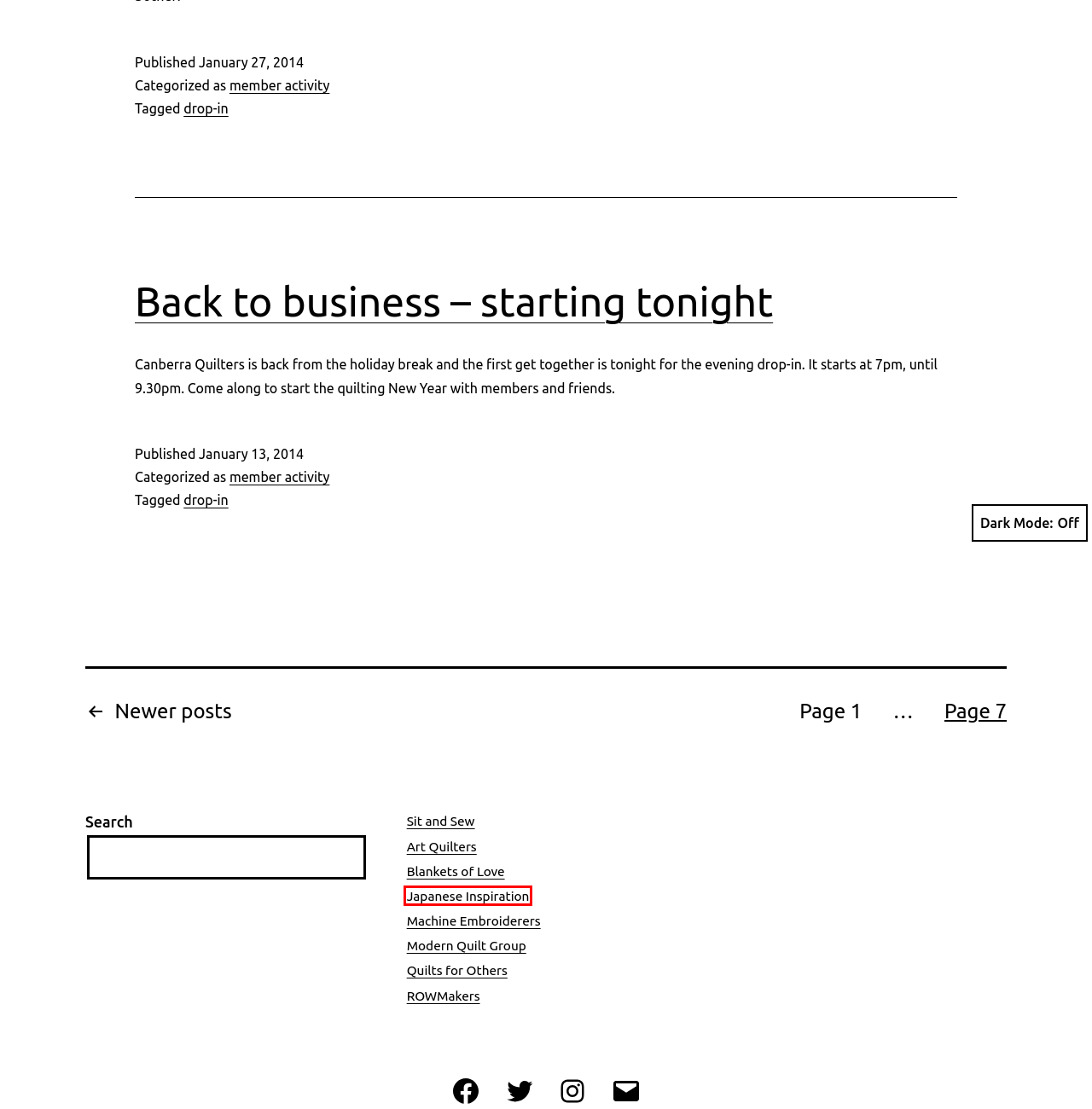You have a screenshot of a webpage with a red rectangle bounding box. Identify the best webpage description that corresponds to the new webpage after clicking the element within the red bounding box. Here are the candidates:
A. member activity Archives - Canberra Quilters Inc.
B. Back to business - starting tonight - Canberra Quilters Inc.
C. Sit and Sew Sessions - Canberra Quilters Inc.
D. drop-in Archives - Page 6 of 7 - Canberra Quilters Inc.
E. Blankets of Love - Canberra Quilters Inc.
F. Art Quilts - Canberra Quilters Inc.
G. Japanese Inspiration - Canberra Quilters Inc.
H. Modern Quilt Group - Canberra Quilters Inc.

G